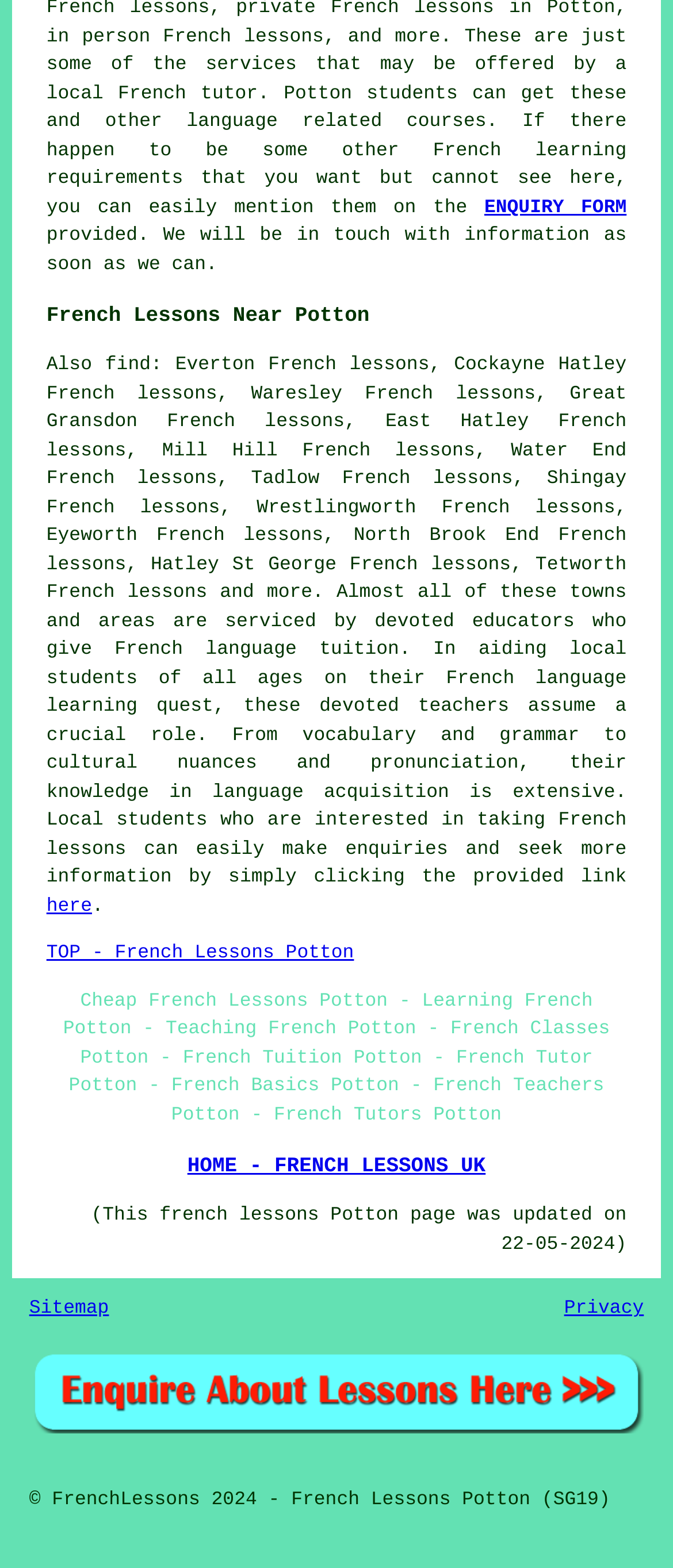Please locate the bounding box coordinates of the region I need to click to follow this instruction: "Click on the 'Sitemap' link".

[0.043, 0.829, 0.162, 0.842]